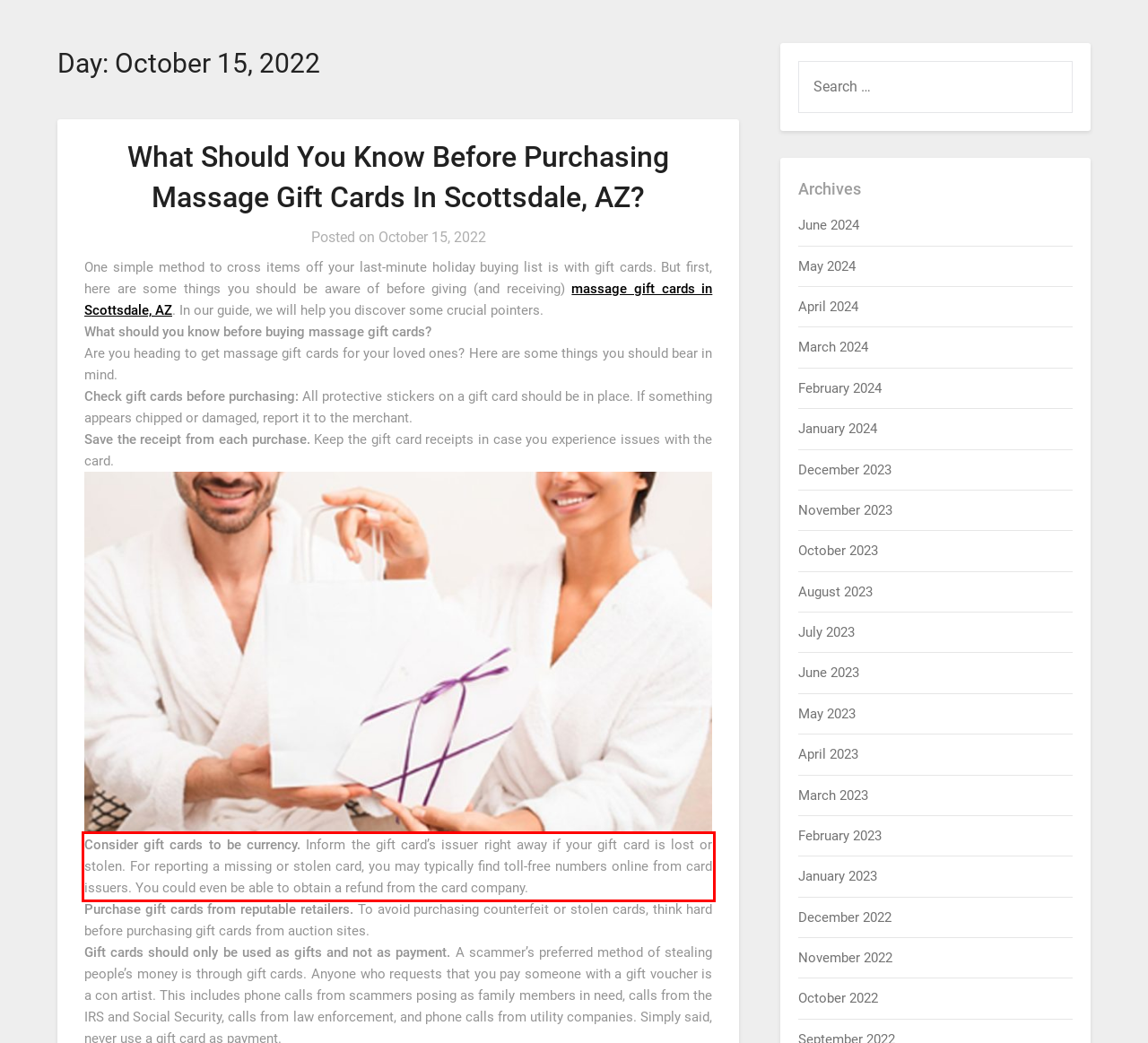Given the screenshot of a webpage, identify the red rectangle bounding box and recognize the text content inside it, generating the extracted text.

Consider gift cards to be currency. Inform the gift card’s issuer right away if your gift card is lost or stolen. For reporting a missing or stolen card, you may typically find toll-free numbers online from card issuers. You could even be able to obtain a refund from the card company.